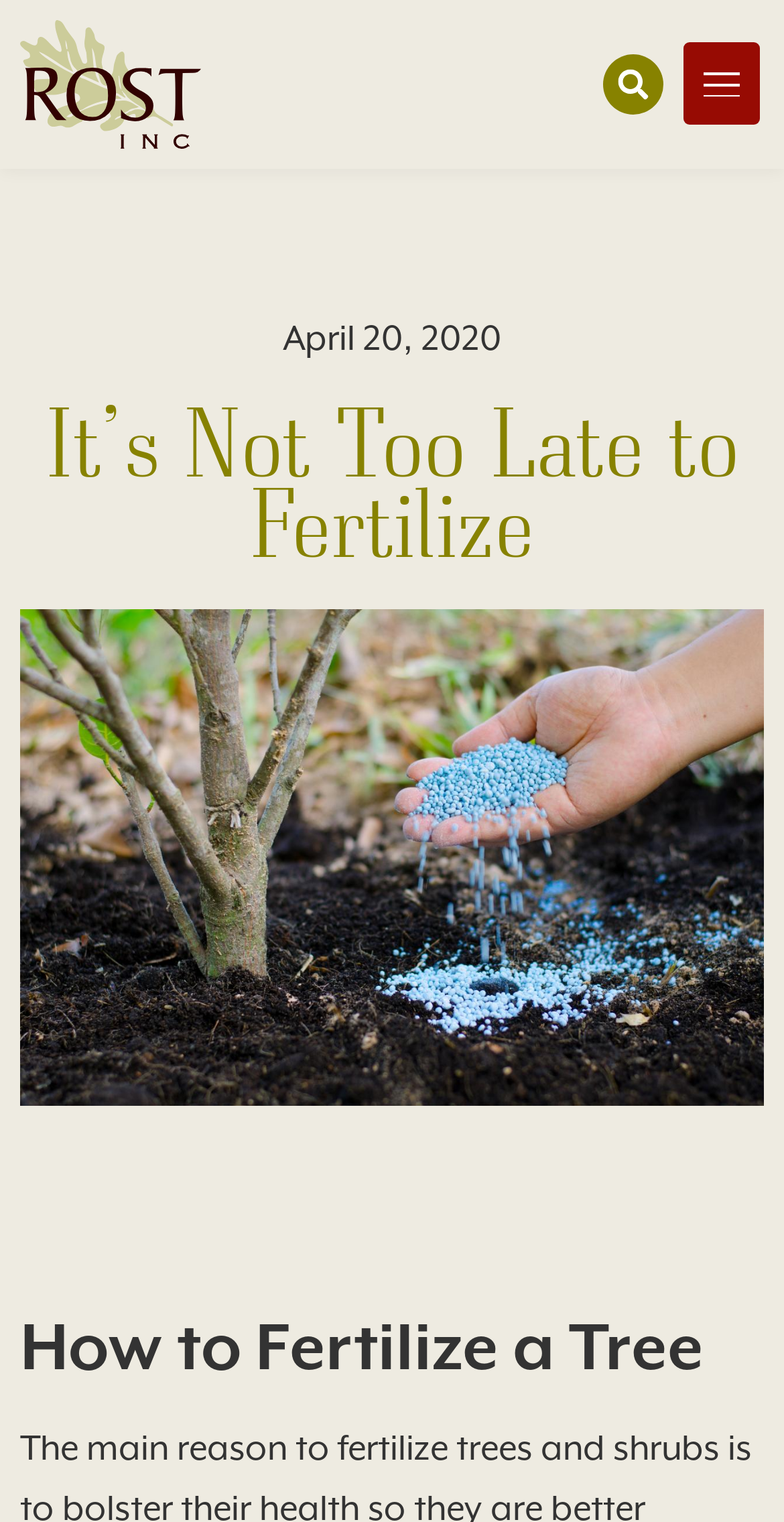What is the date of the article?
Give a detailed and exhaustive answer to the question.

I found the date of the article by looking at the time element on the webpage, which is located at coordinates [0.36, 0.208, 0.64, 0.235]. The static text within this element is 'April 20, 2020', which indicates the date of the article.